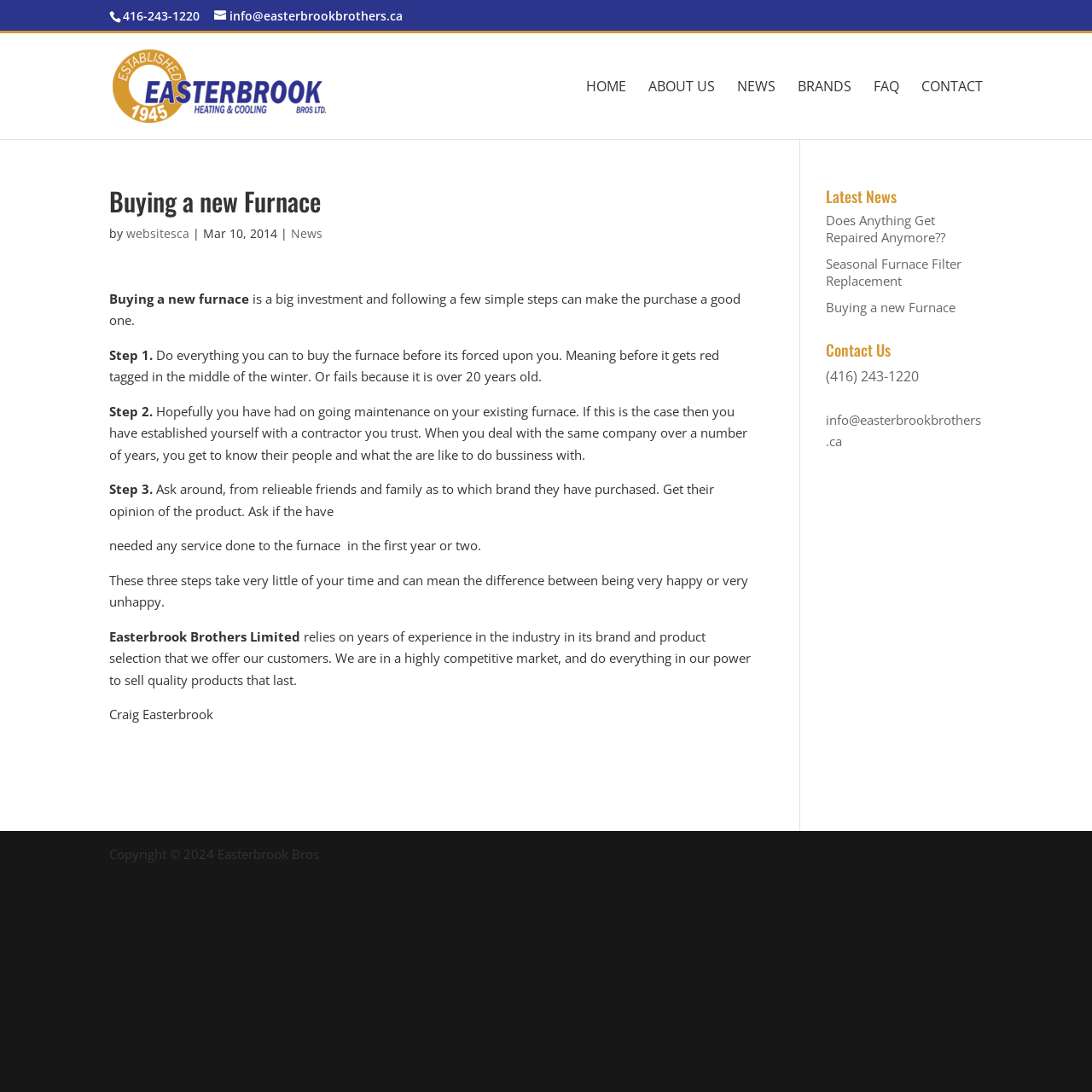What is the company name?
Based on the visual, give a brief answer using one word or a short phrase.

Easterbrook Bros